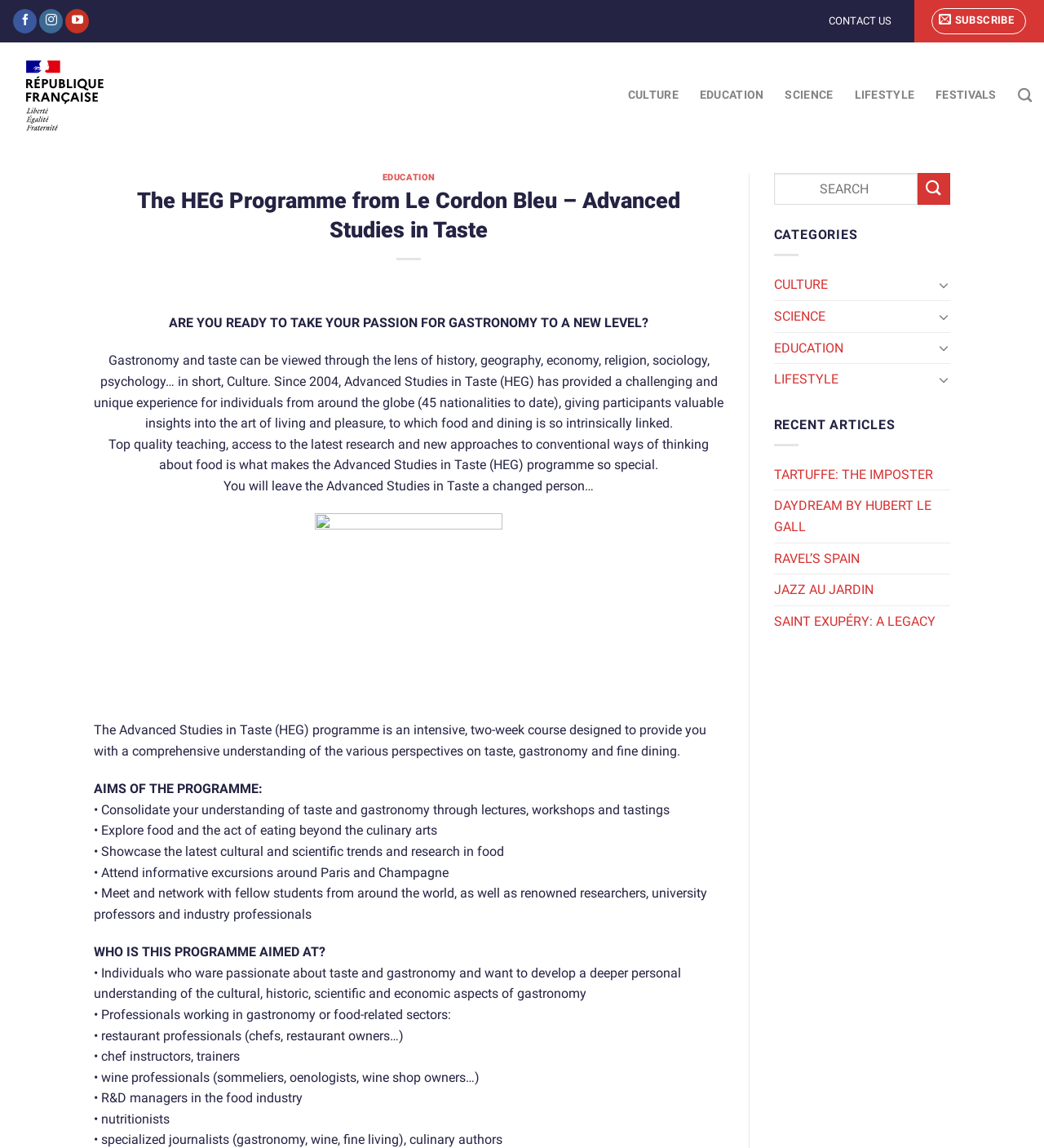Analyze the image and give a detailed response to the question:
What is the name of the programme?

The question is asking for the name of the programme mentioned on the webpage. After carefully reading the webpage content, I found that the programme is called 'Advanced Studies in Taste' which is also referred to as 'HEG'.